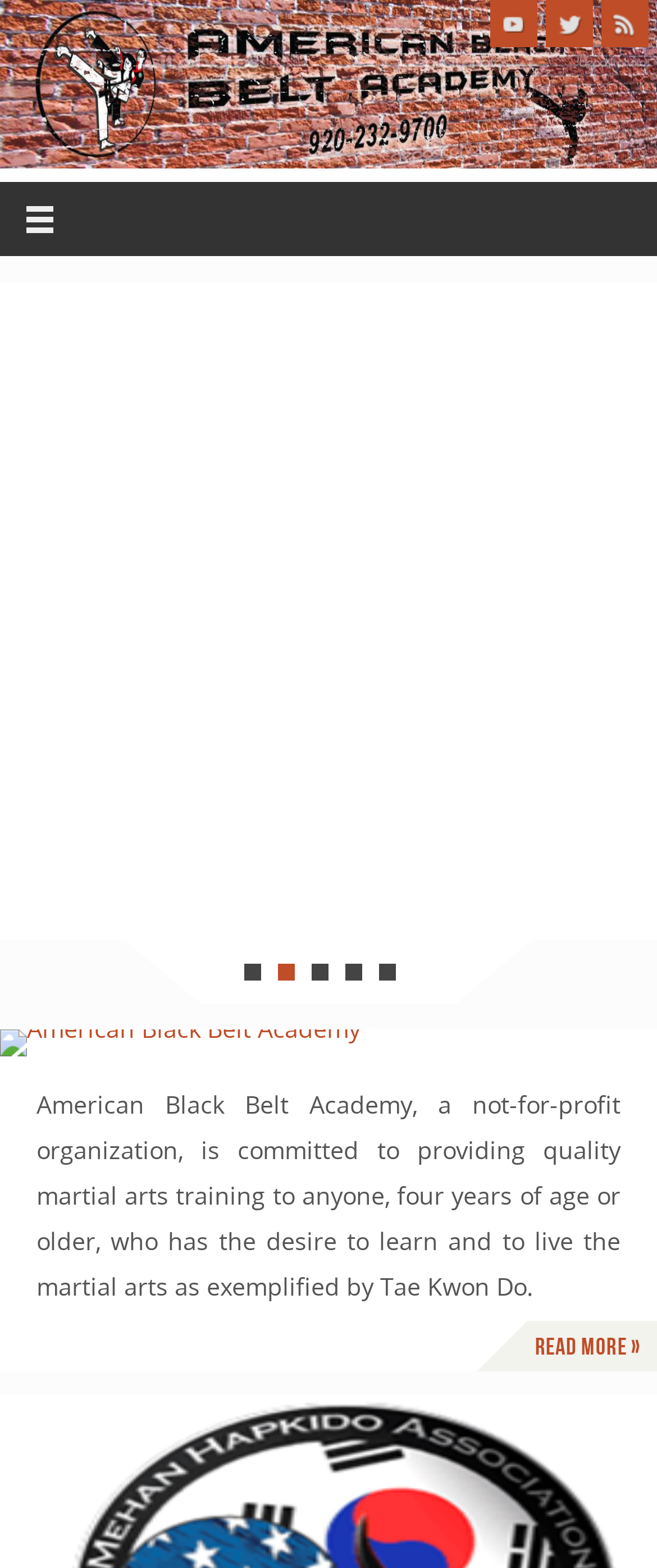What is the name of the organization?
Please give a detailed and elaborate answer to the question based on the image.

I found the name of the organization in the link and image with the text 'American Black Belt Academy'.